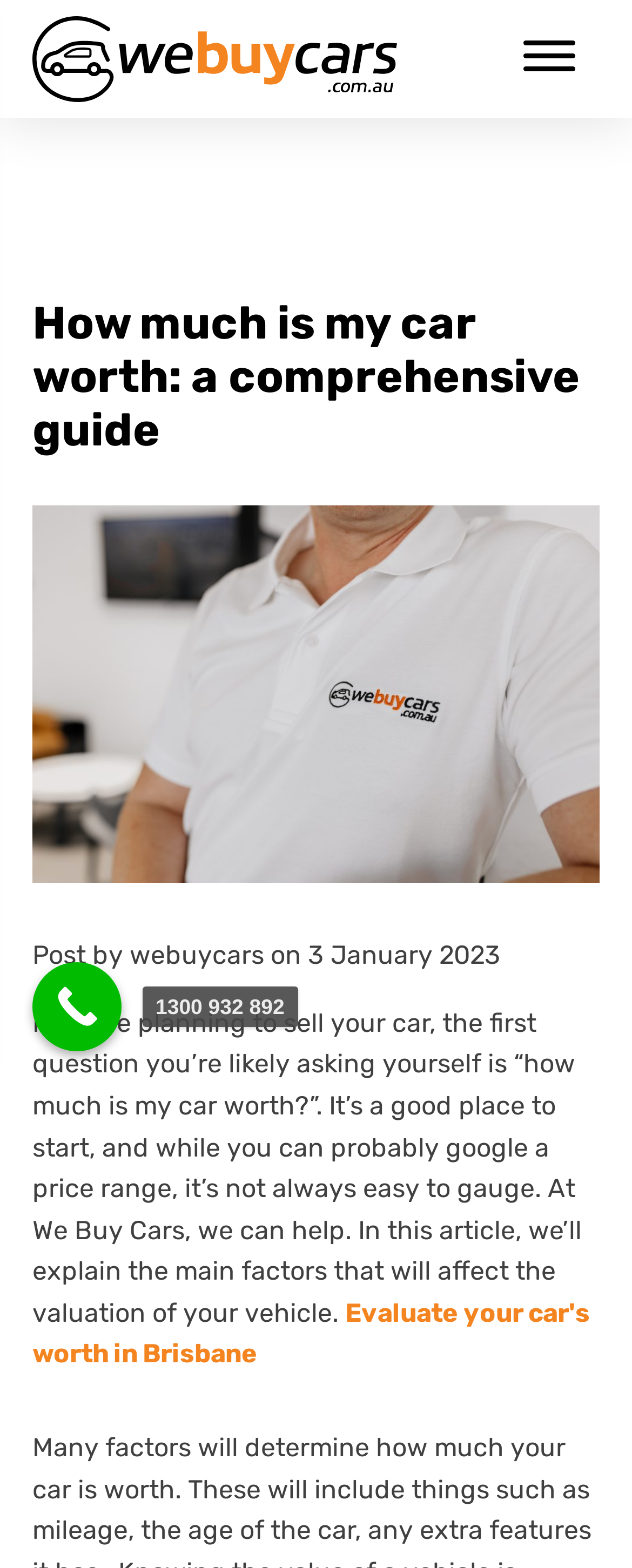Please answer the following question as detailed as possible based on the image: 
What is the purpose of the blog post?

The purpose of the blog post can be inferred from the text, which says 'In this article, we’ll explain the main factors that will affect the valuation of your vehicle.' This indicates that the blog post aims to educate readers on the factors that determine the value of their car.